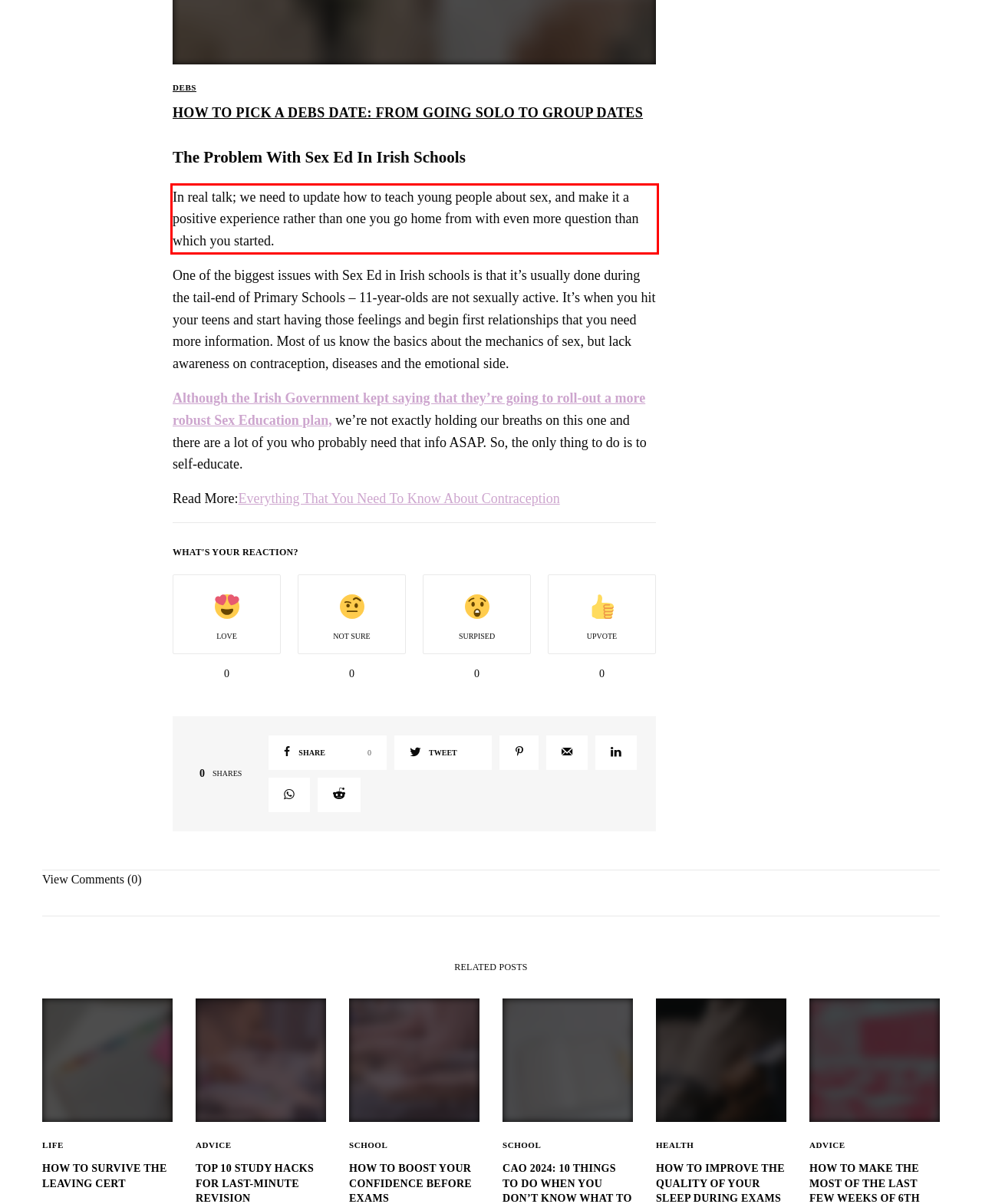You are provided with a screenshot of a webpage featuring a red rectangle bounding box. Extract the text content within this red bounding box using OCR.

In real talk; we need to update how to teach young people about sex, and make it a positive experience rather than one you go home from with even more question than which you started.